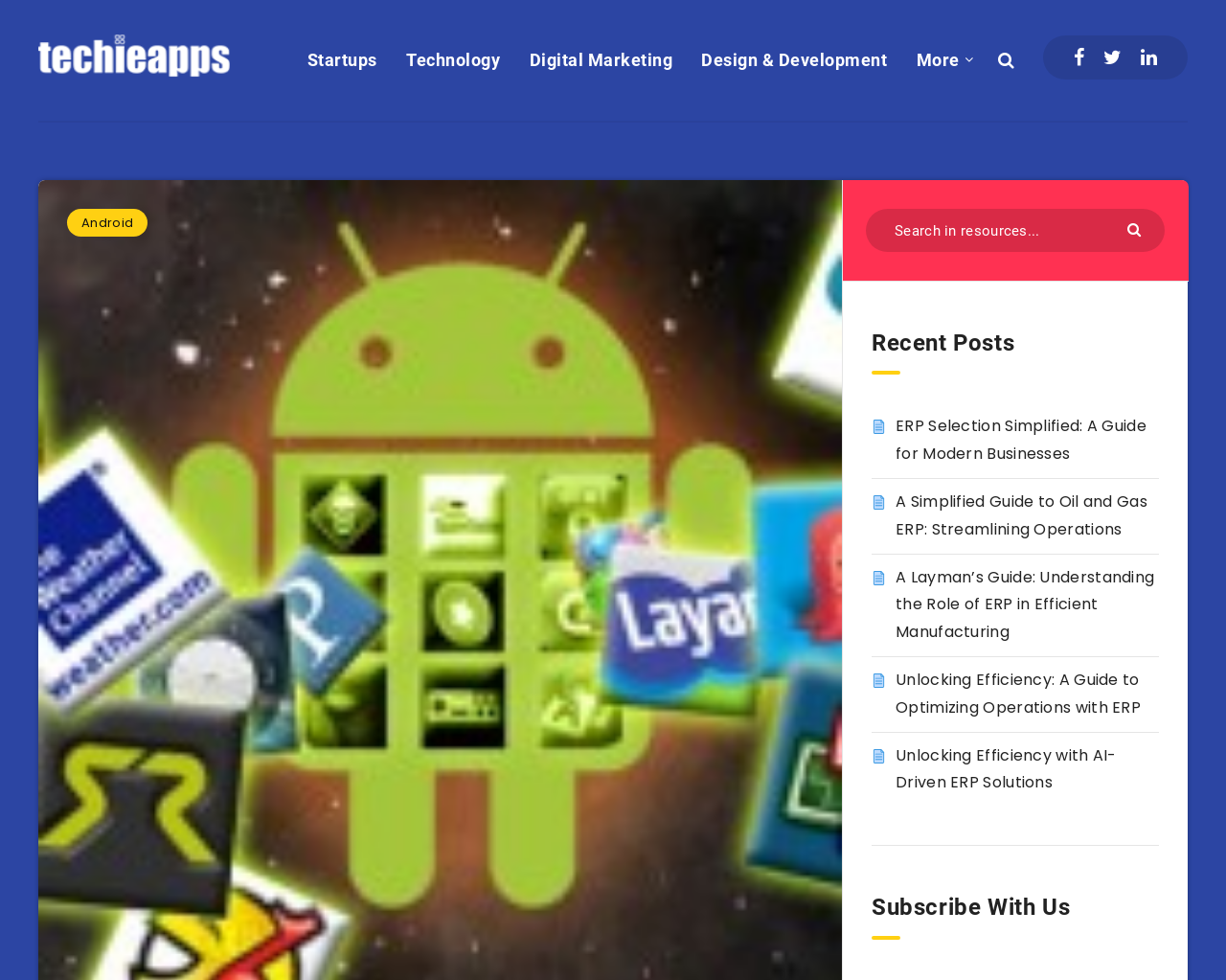Could you locate the bounding box coordinates for the section that should be clicked to accomplish this task: "Search in resources".

[0.706, 0.213, 0.95, 0.257]